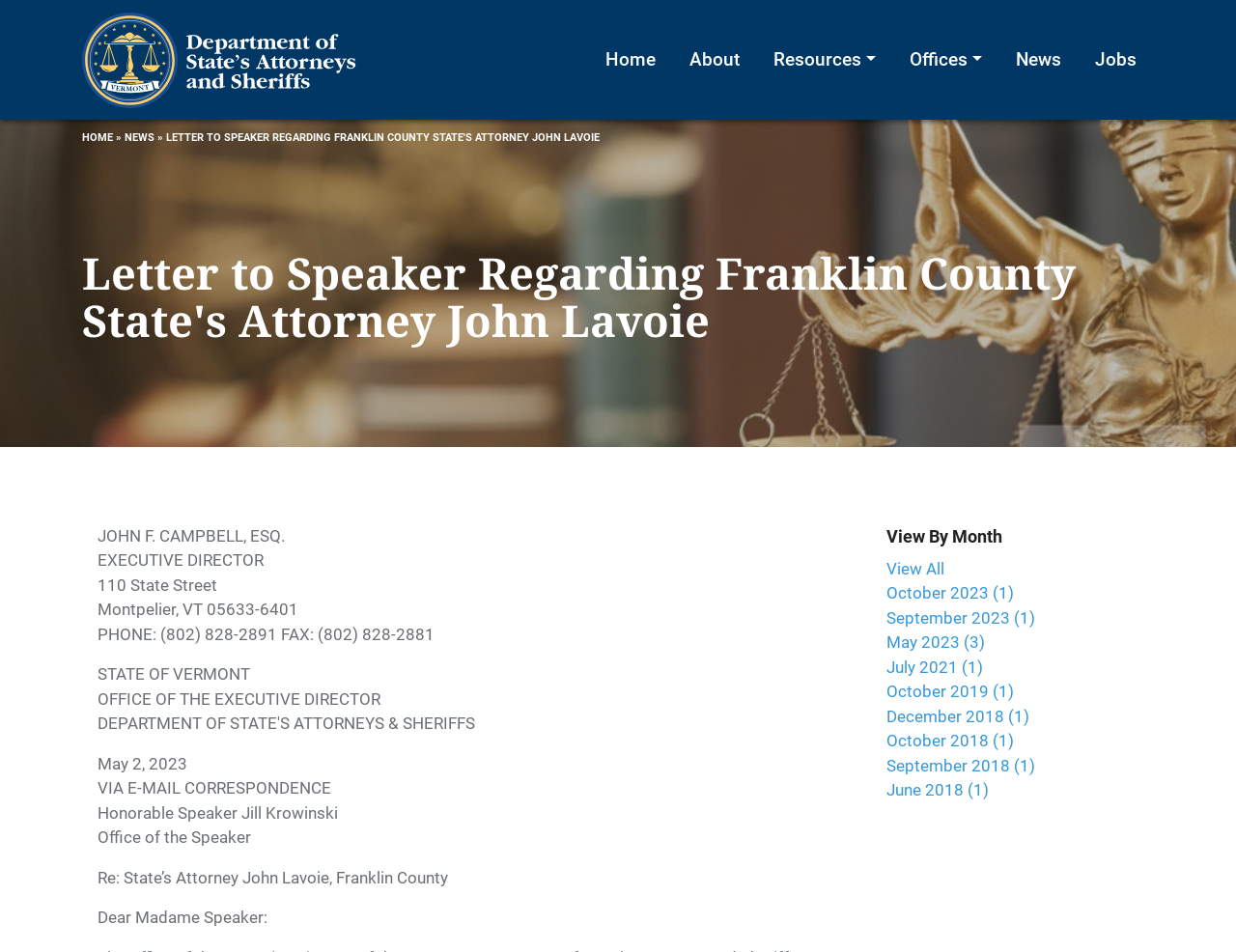Extract the primary header of the webpage and generate its text.

Letter to Speaker Regarding Franklin County State's Attorney John Lavoie